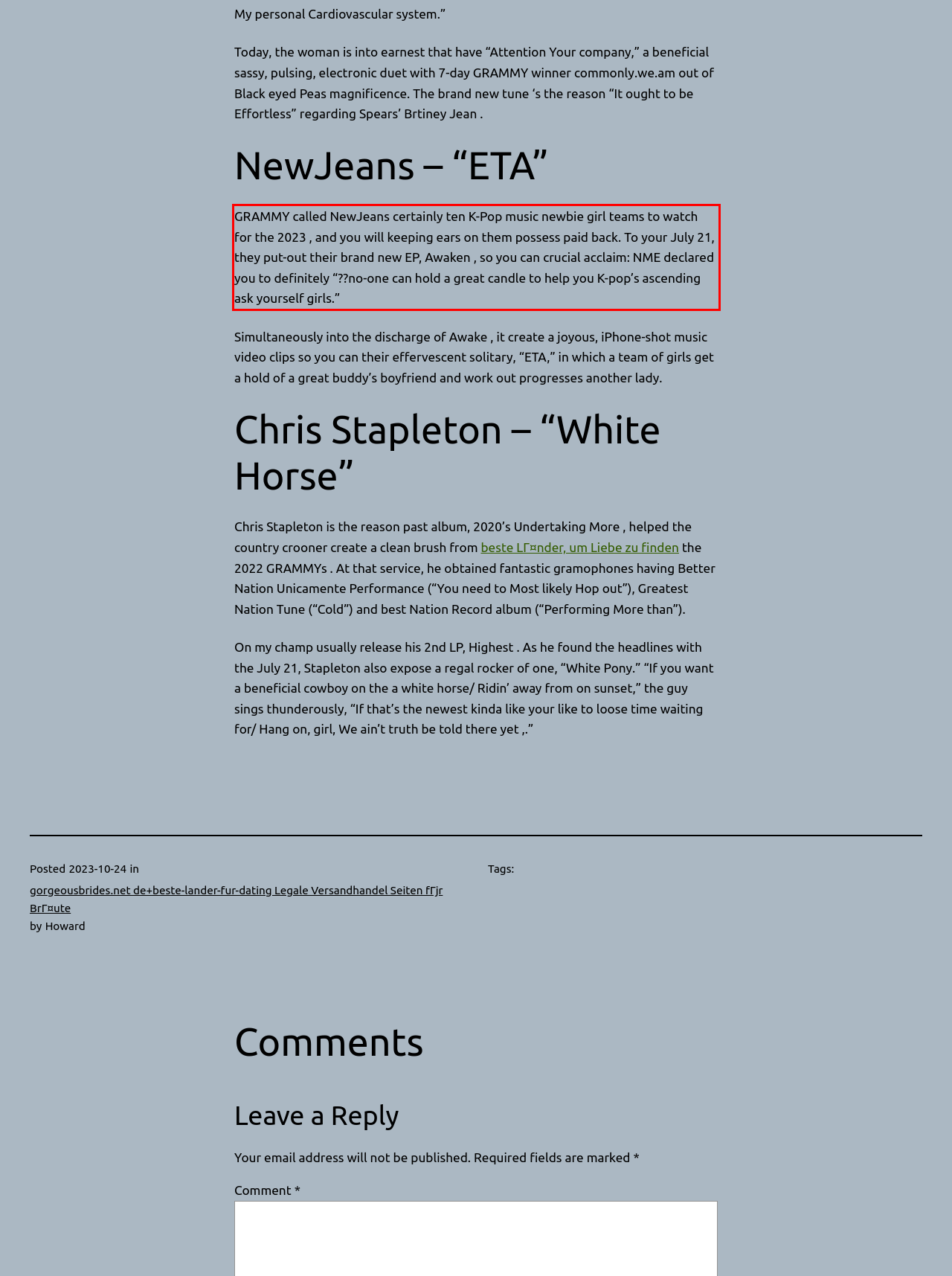Please look at the webpage screenshot and extract the text enclosed by the red bounding box.

GRAMMY called NewJeans certainly ten K-Pop music newbie girl teams to watch for the 2023 , and you will keeping ears on them possess paid back. To your July 21, they put-out their brand new EP, Awaken , so you can crucial acclaim: NME declared you to definitely “??no-one can hold a great candle to help you K-pop’s ascending ask yourself girls.”